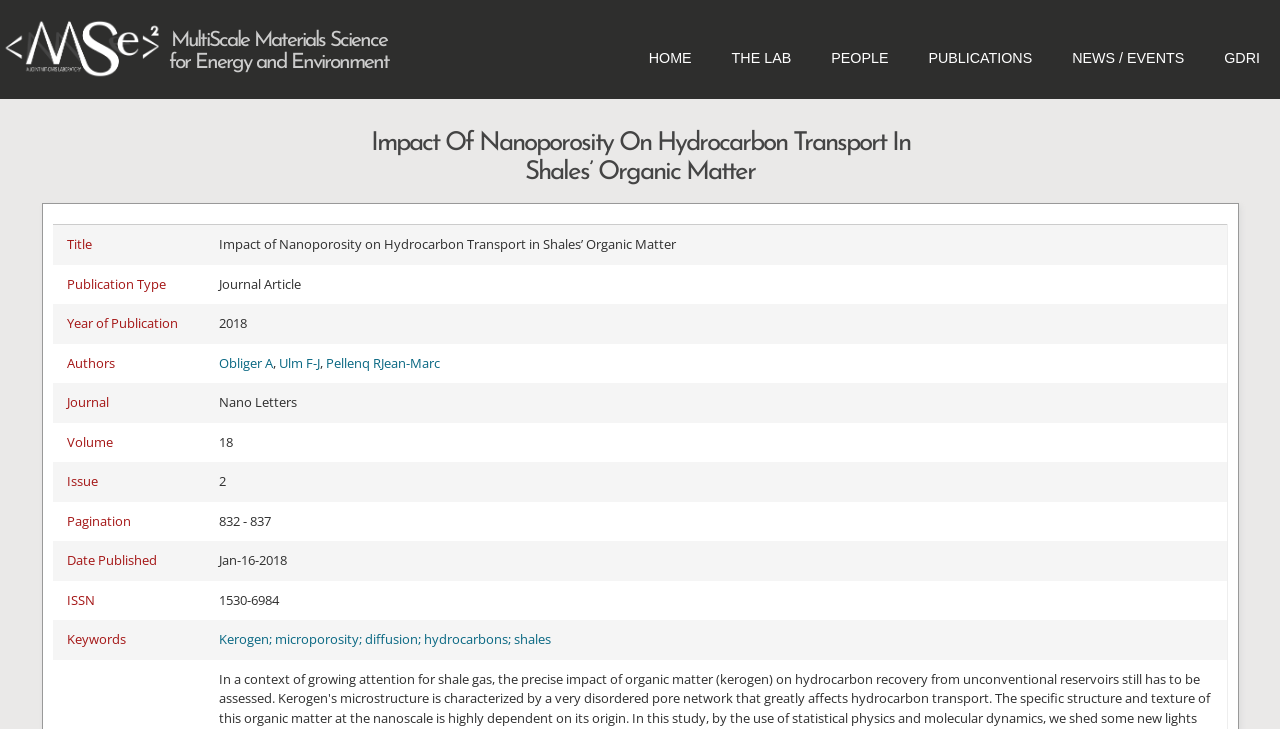Based on the image, give a detailed response to the question: What is the volume of the journal?

The volume of the journal can be found in the gridcell with the label 'Volume' in the table, which is '18'.